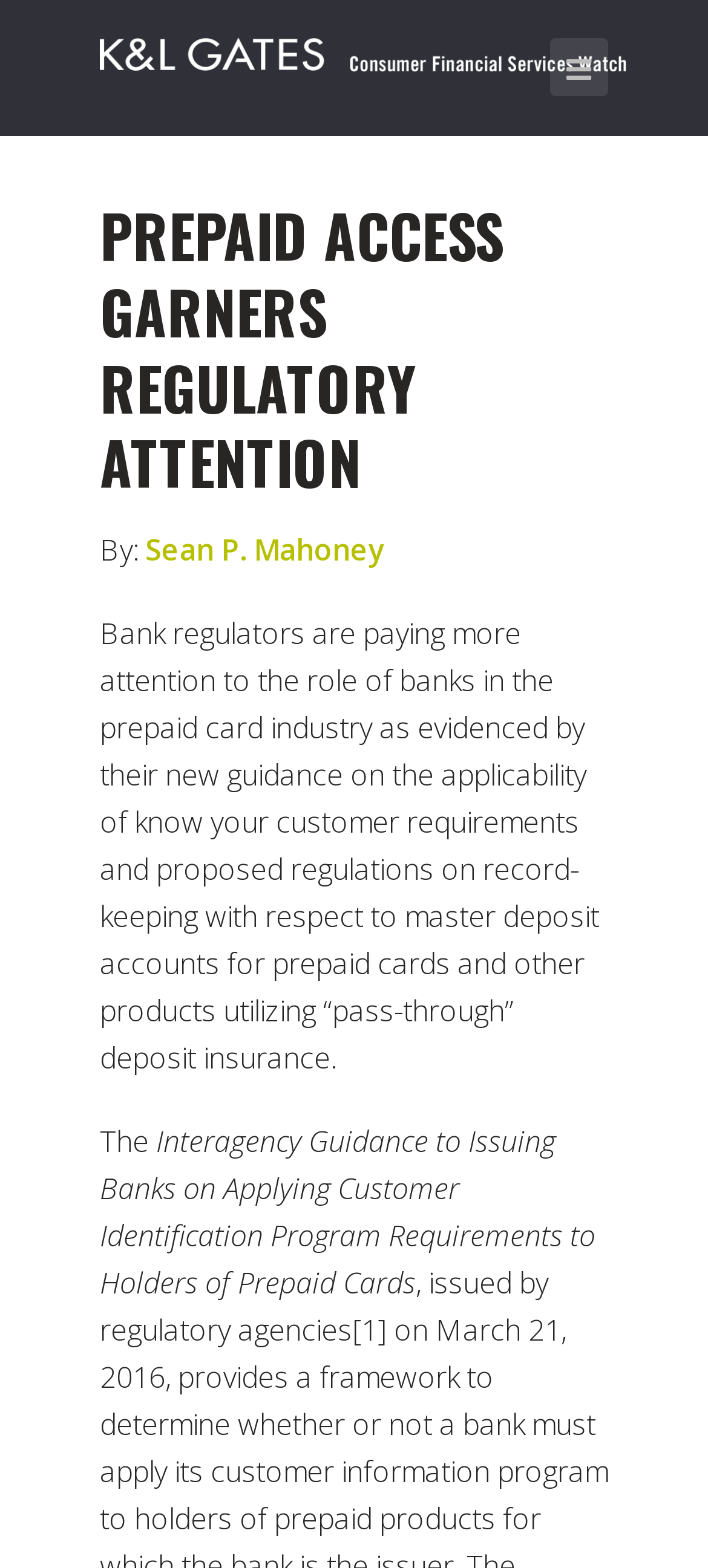Refer to the image and answer the question with as much detail as possible: What is the author of the article?

I found the author's name by looking at the text following 'By:' which is 'Sean P. Mahoney', indicating that he is the author of the article.